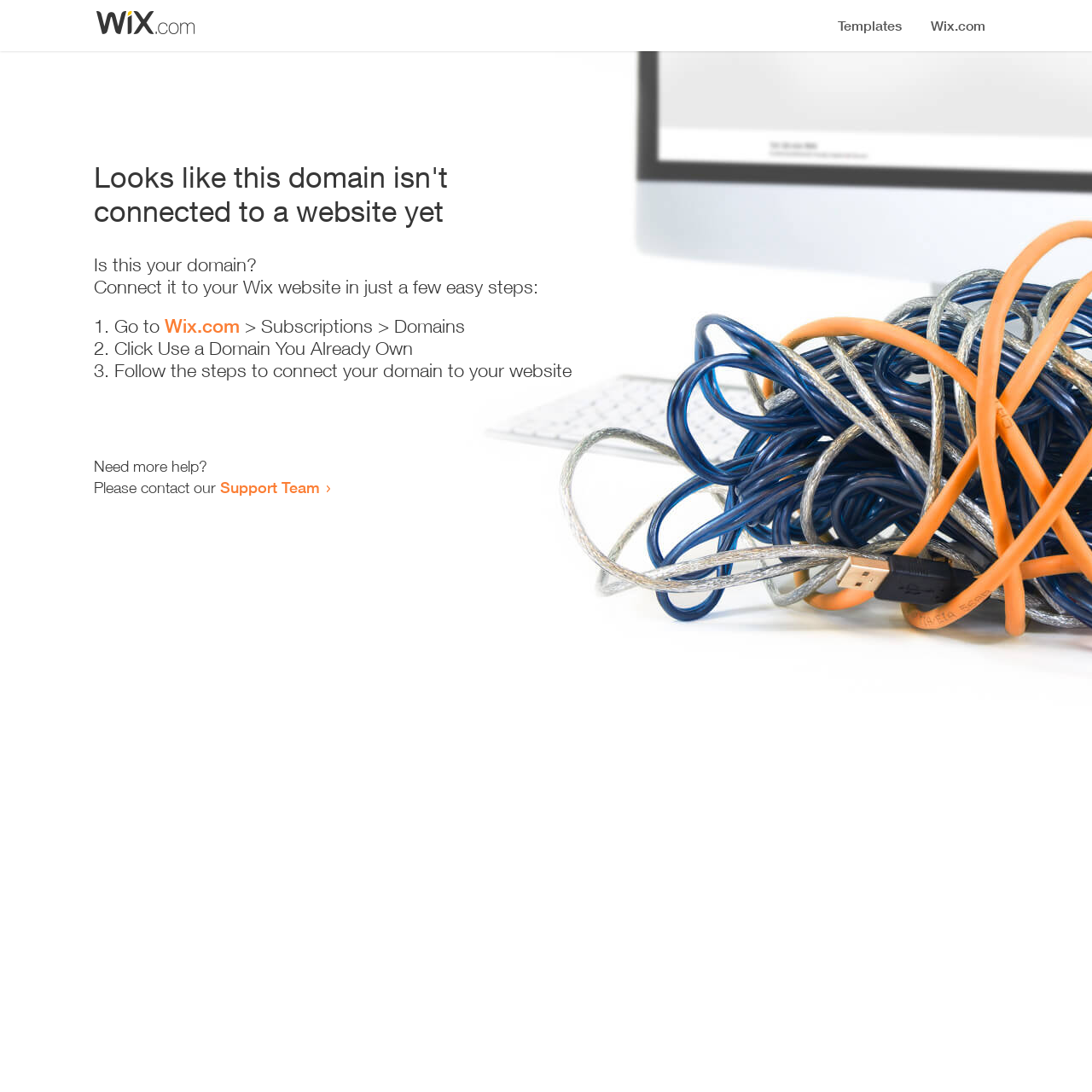How many steps are required to connect the domain?
Offer a detailed and full explanation in response to the question.

The webpage provides a list of steps to connect the domain, and there are three list markers ('1.', '2.', '3.') indicating that three steps are required.